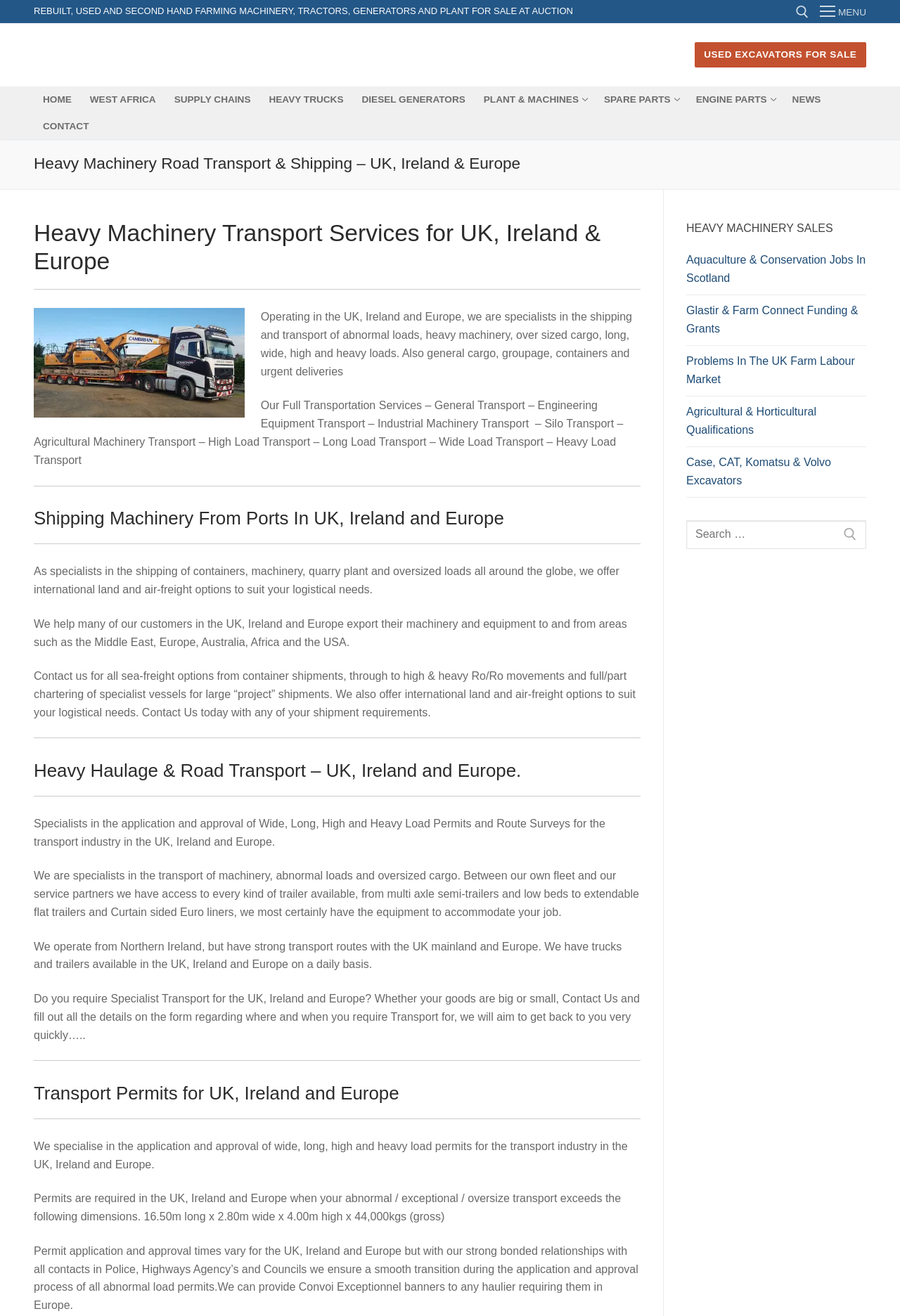Identify the bounding box coordinates of the region that should be clicked to execute the following instruction: "Search for farming machinery".

[0.691, 0.042, 0.909, 0.085]